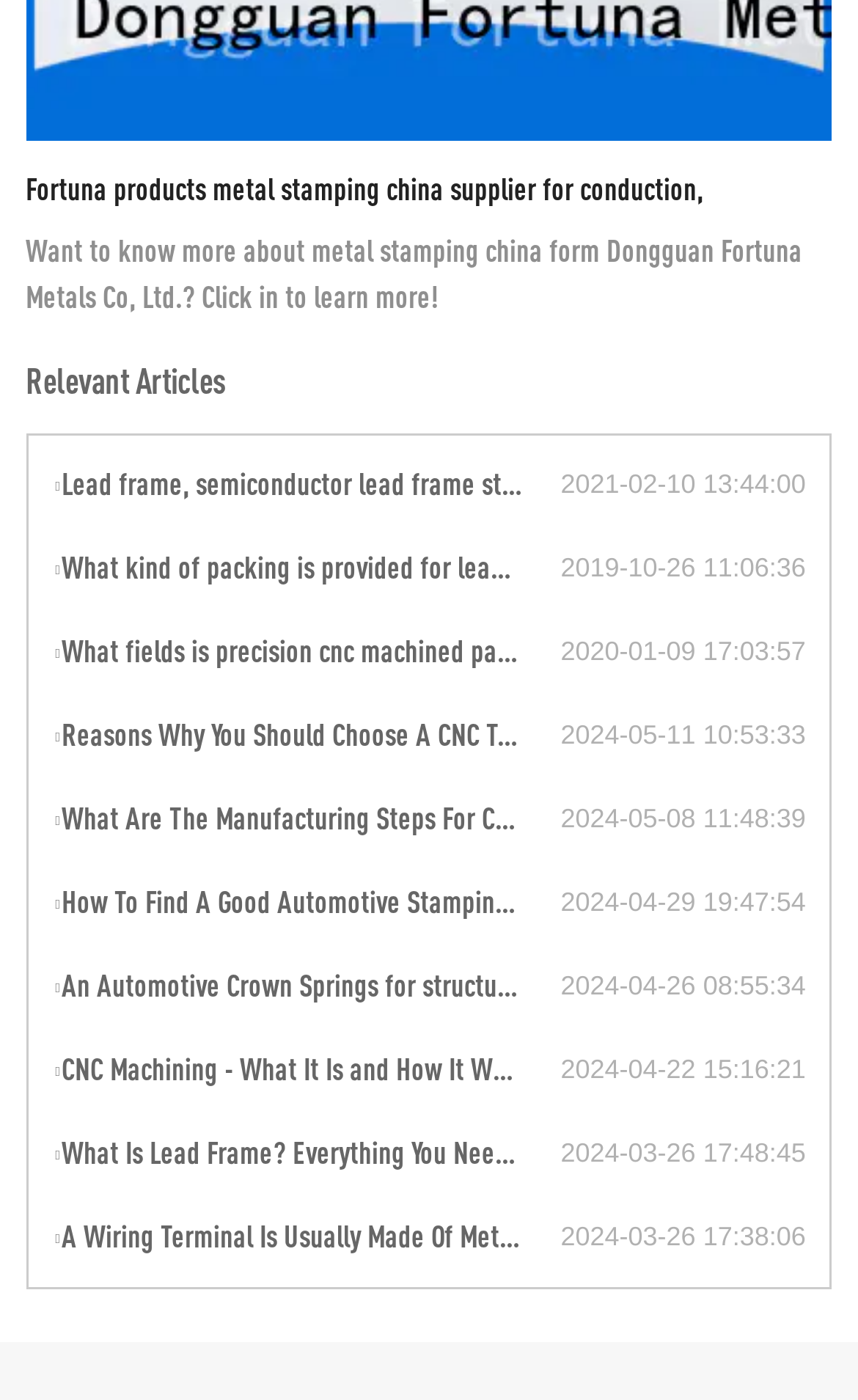What is the date of the latest article?
With the help of the image, please provide a detailed response to the question.

I looked at the dates associated with each article and found the latest one to be 2024-05-11, which is the date of the article 'Reasons Why You Should Choose A CNC Turning Company For Your Manufacturing Needs'.